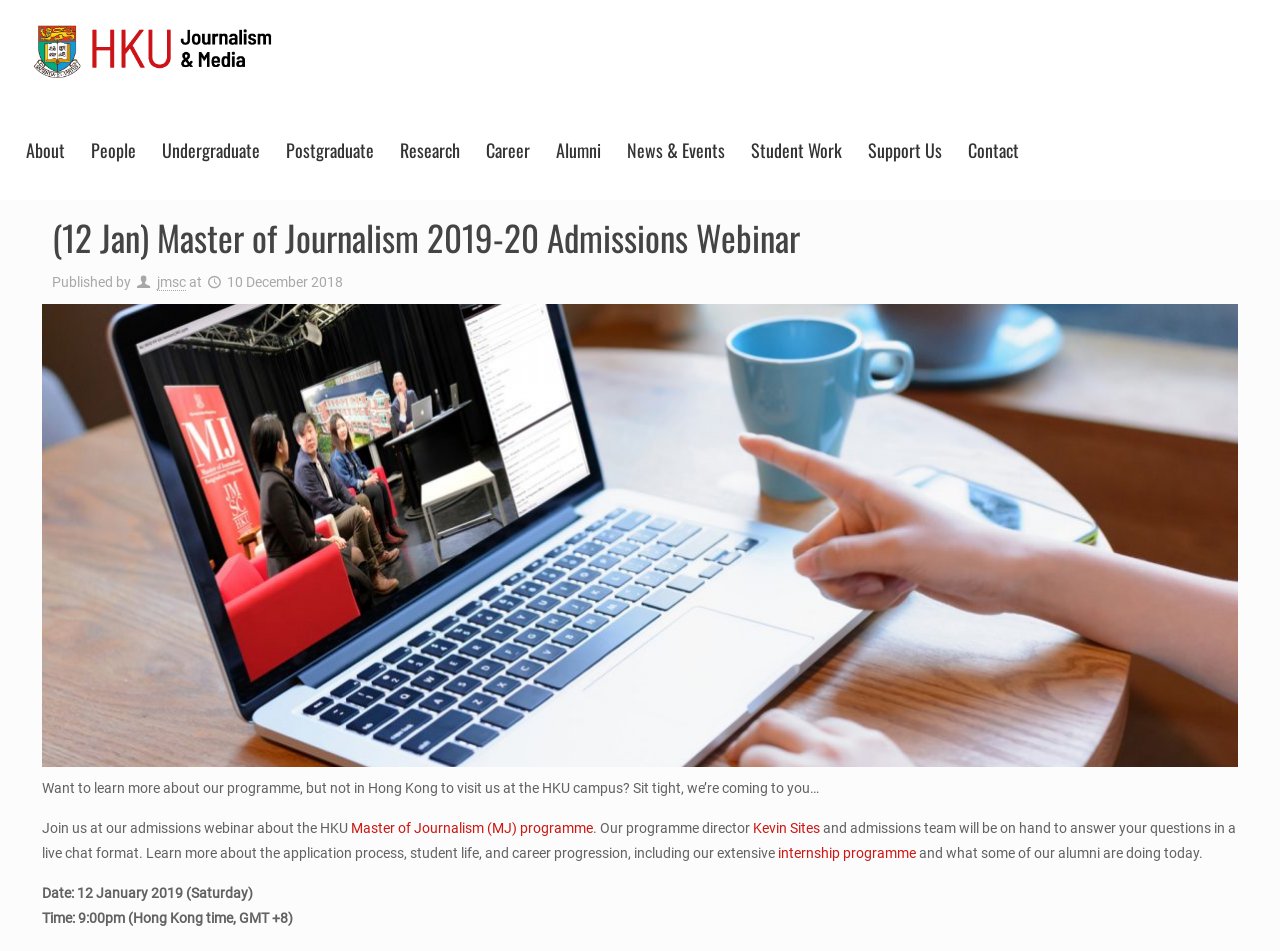What is the focus of the internship programme mentioned on the webpage?
Respond to the question with a single word or phrase according to the image.

Extensive internship programme